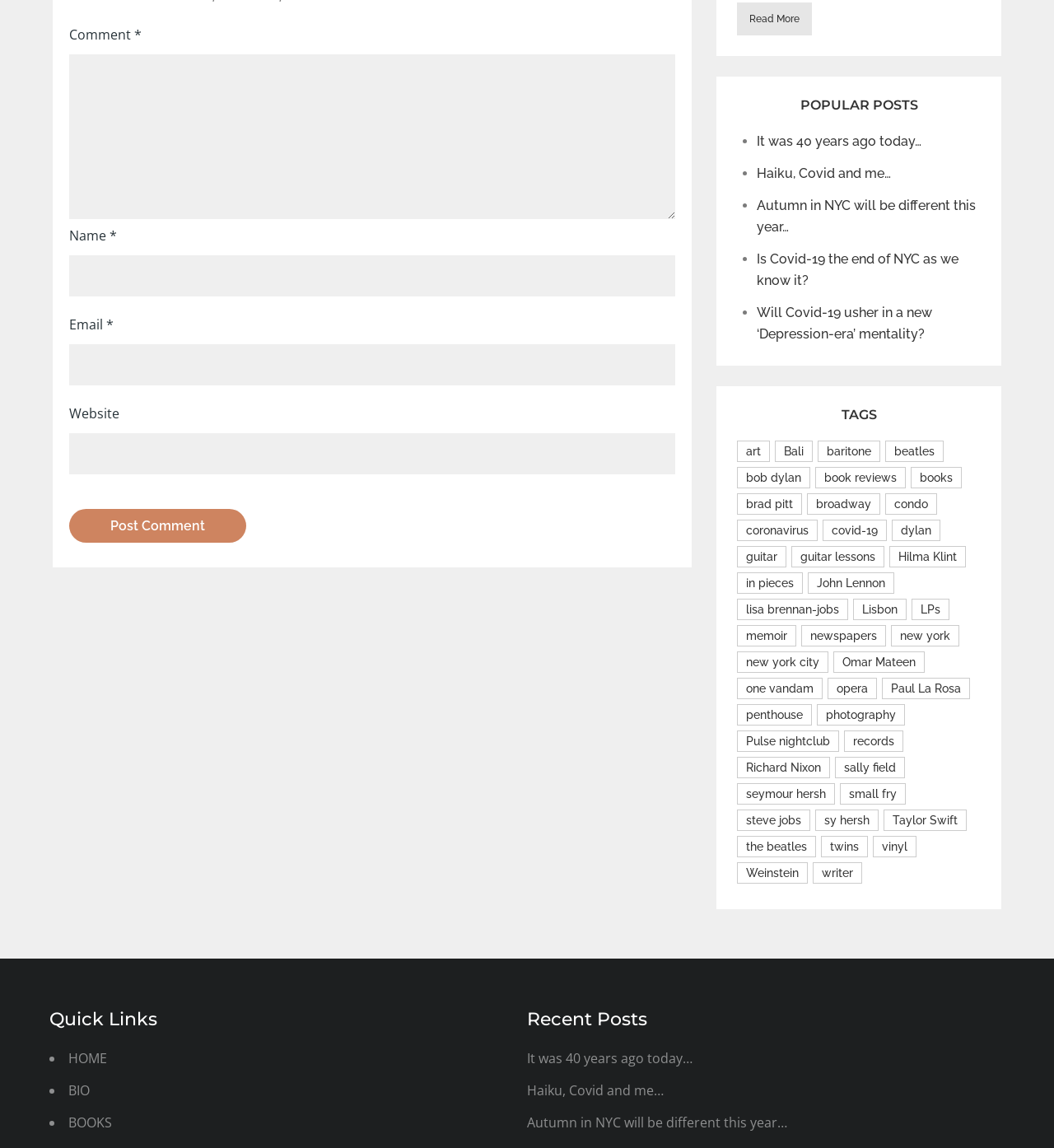Locate the bounding box coordinates of the area you need to click to fulfill this instruction: 'Call the phone number'. The coordinates must be in the form of four float numbers ranging from 0 to 1: [left, top, right, bottom].

None